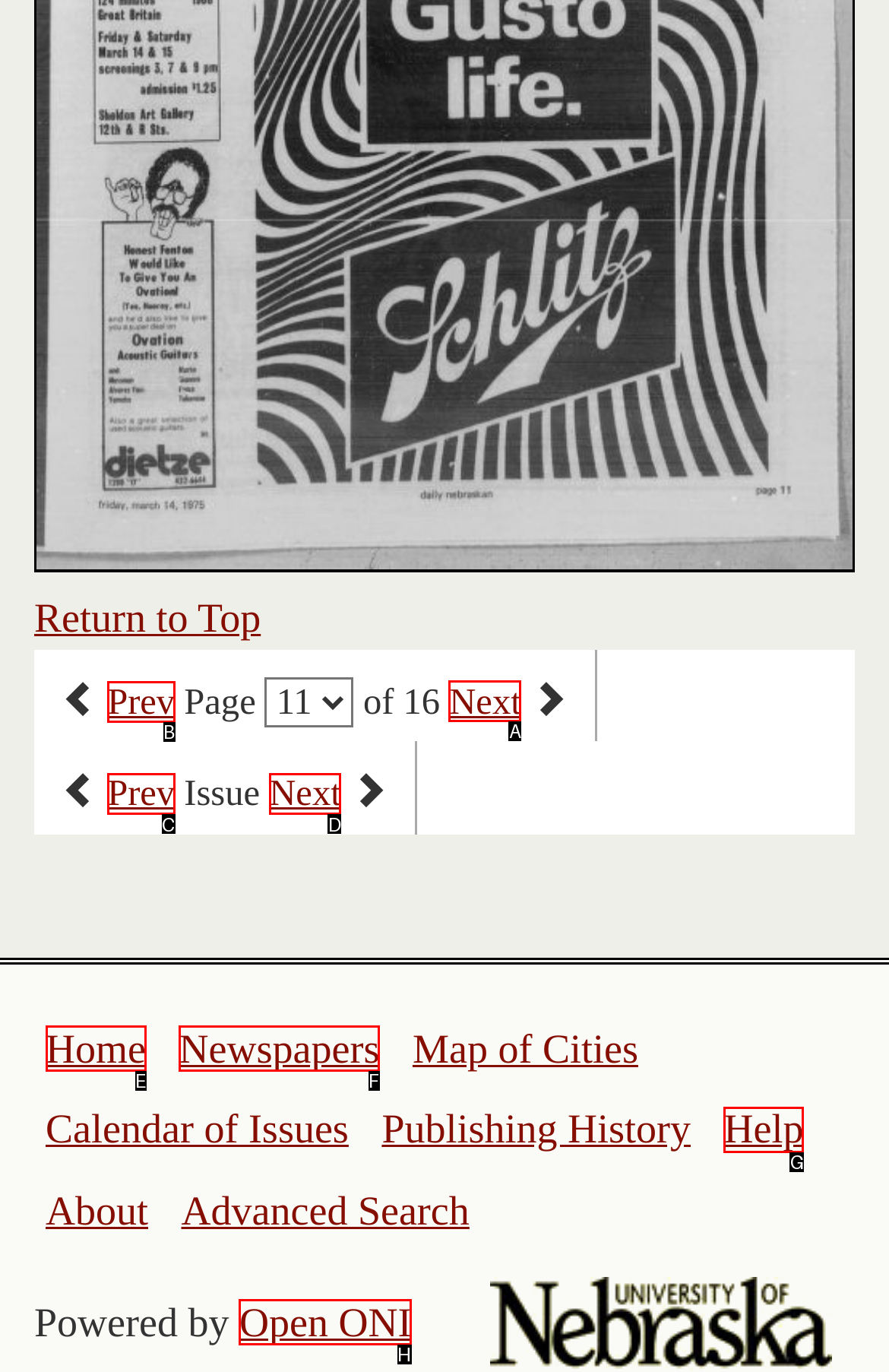Select the option I need to click to accomplish this task: go to next page
Provide the letter of the selected choice from the given options.

A